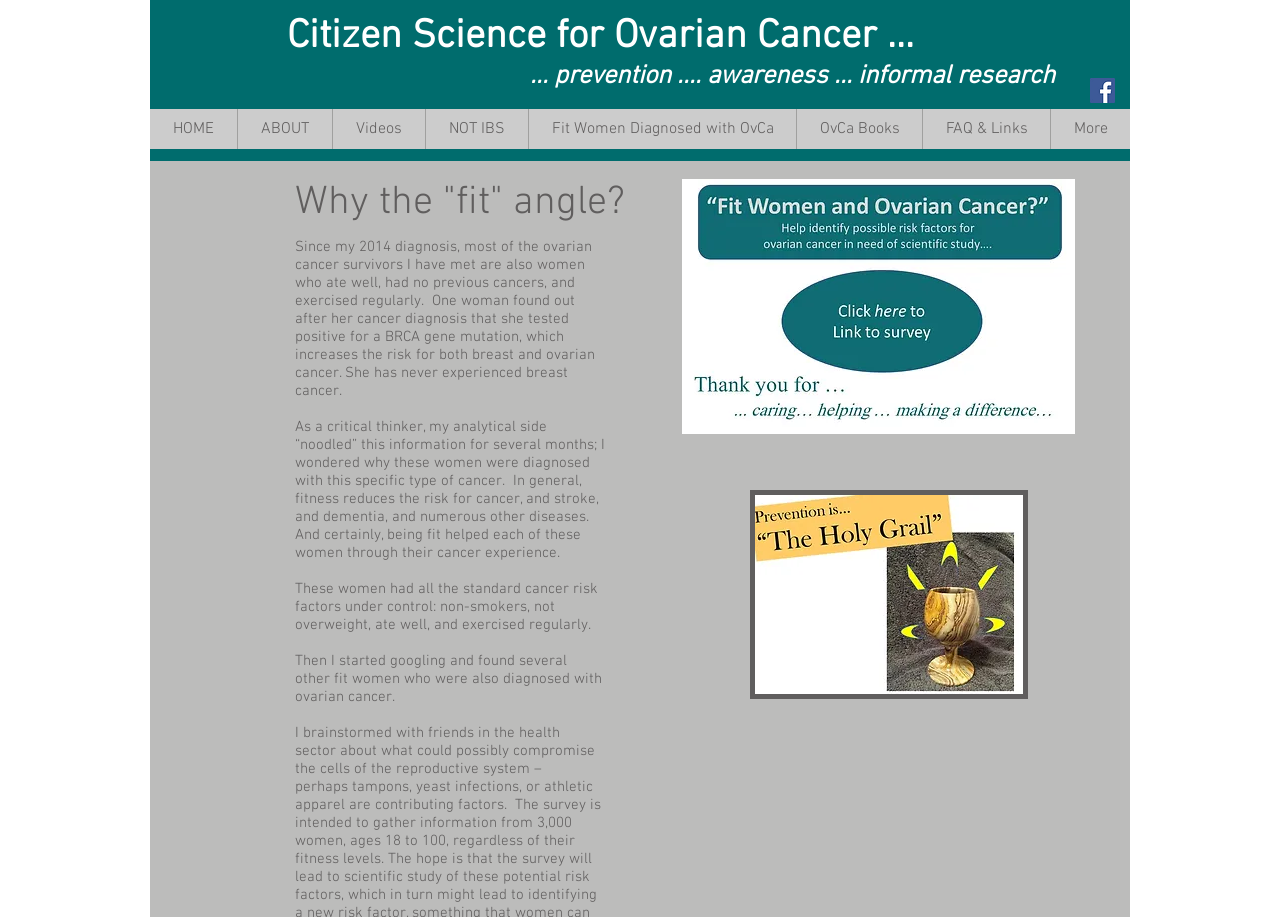What is the name of the website?
Please provide a comprehensive answer based on the contents of the image.

The name of the website can be found in the root element 'Fitness and Cancer? | CitSci4OvCa' which is the title of the webpage.